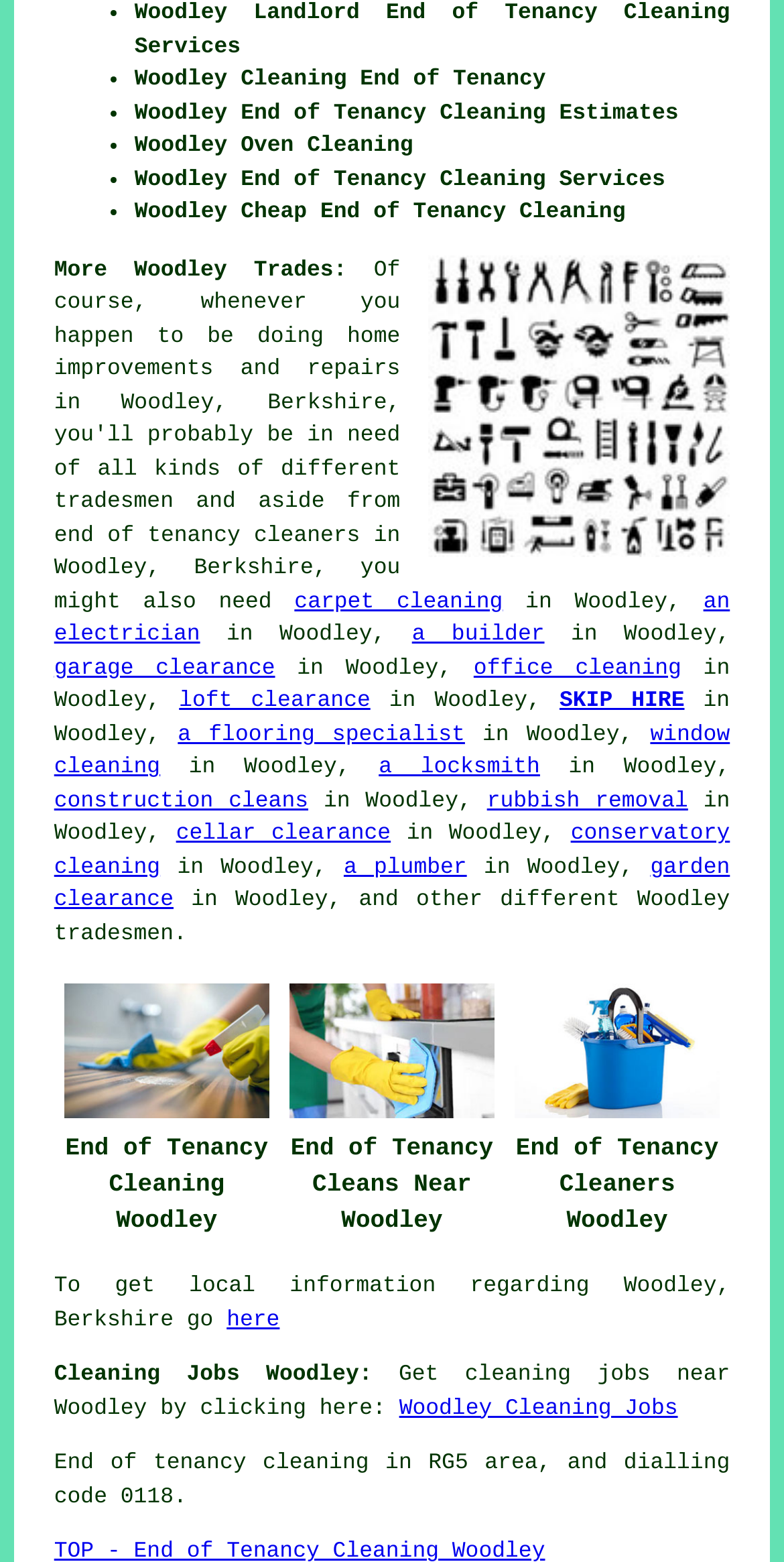Please provide a short answer using a single word or phrase for the question:
How can I get local information about Woodley?

Click here